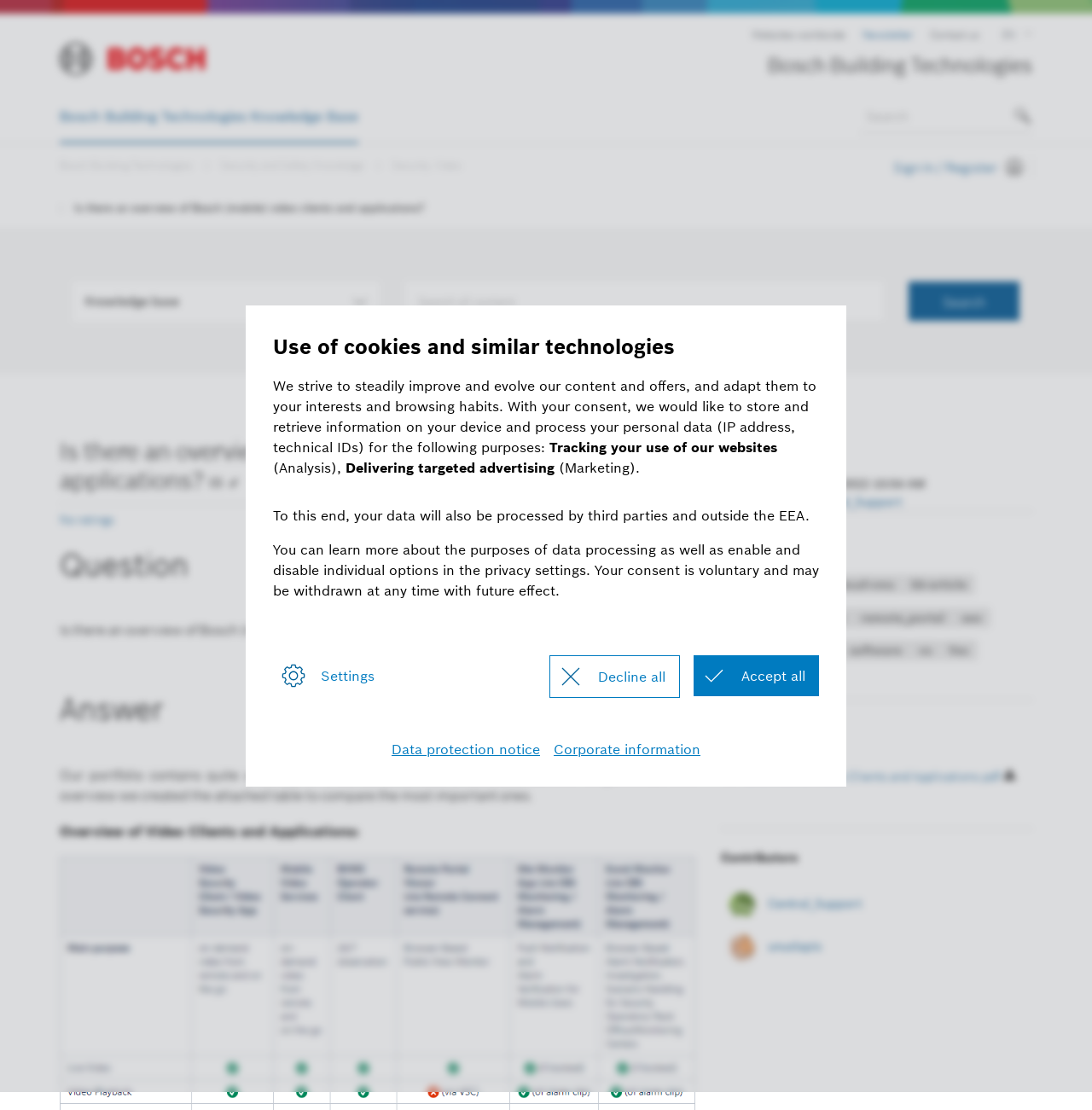Select the bounding box coordinates of the element I need to click to carry out the following instruction: "Share the article on Facebook".

None